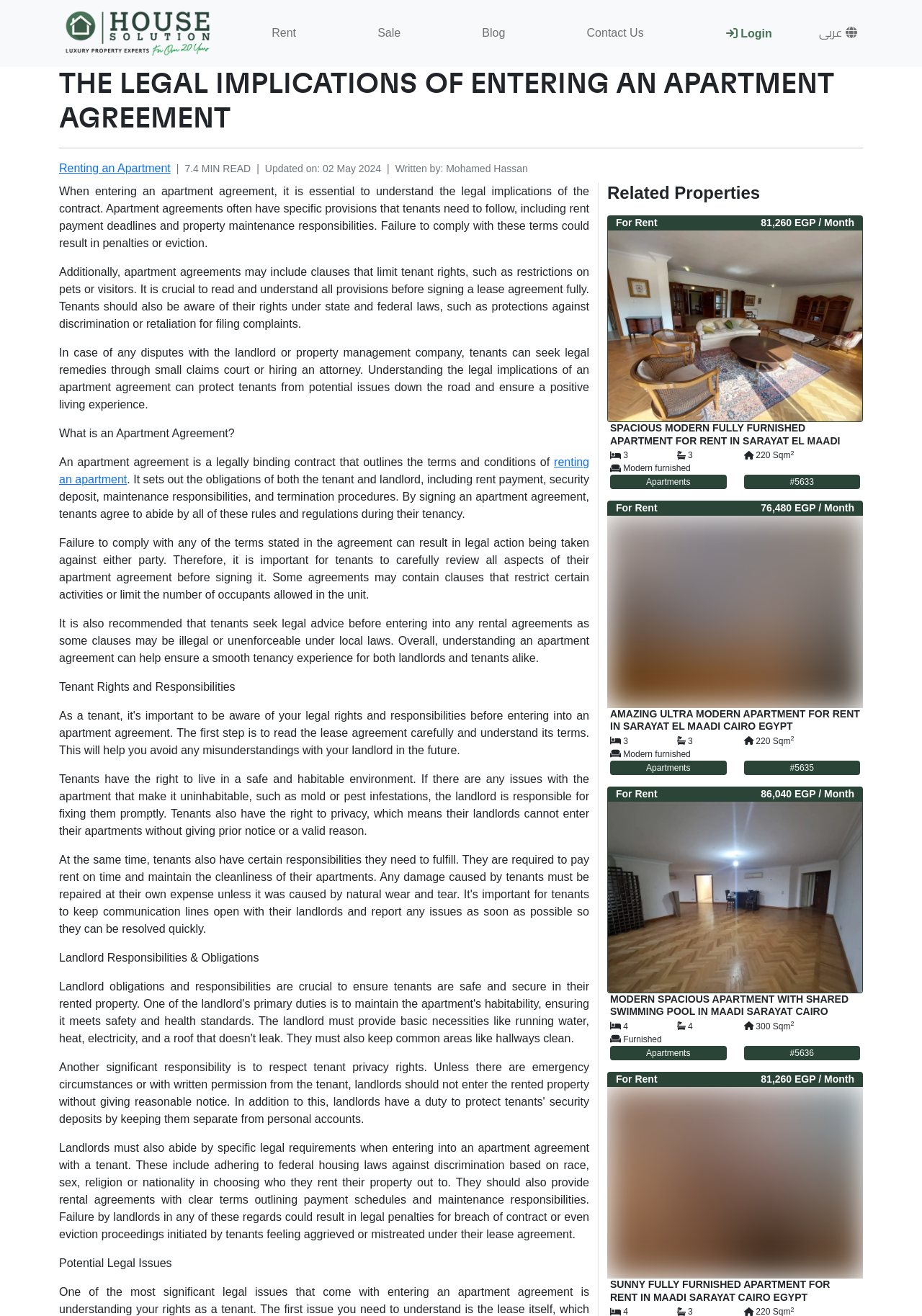Determine the bounding box coordinates of the region that needs to be clicked to achieve the task: "Click the 'THE LEGAL IMPLICATIONS OF ENTERING AN APARTMENT AGREEMENT' link".

[0.064, 0.051, 0.936, 0.104]